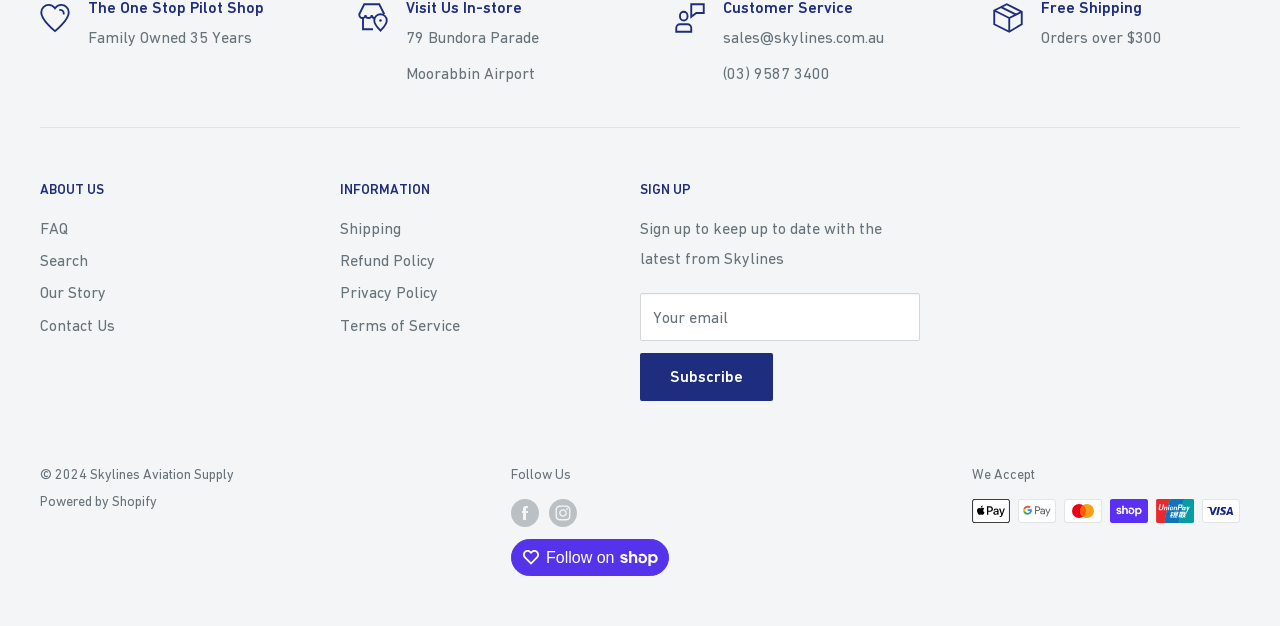Using the information from the screenshot, answer the following question thoroughly:
What social media platforms can the company be followed on?

The company can be followed on Facebook and Instagram, as indicated by the links 'Follow us on Facebook' and 'Follow us on Instagram' at the bottom of the page.